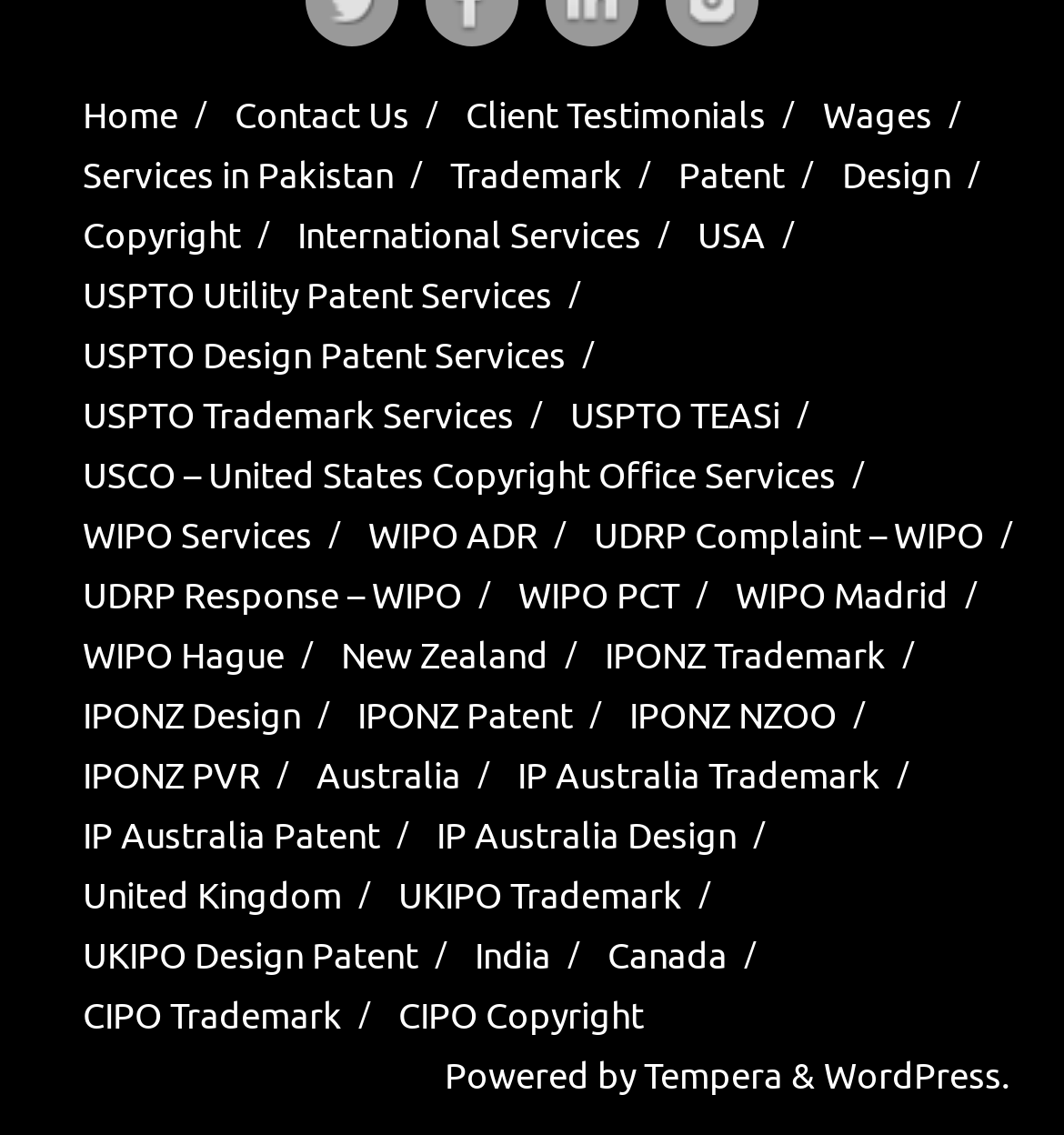Please identify the bounding box coordinates of the element's region that should be clicked to execute the following instruction: "Learn about USPTO Utility Patent Services". The bounding box coordinates must be four float numbers between 0 and 1, i.e., [left, top, right, bottom].

[0.078, 0.243, 0.519, 0.282]